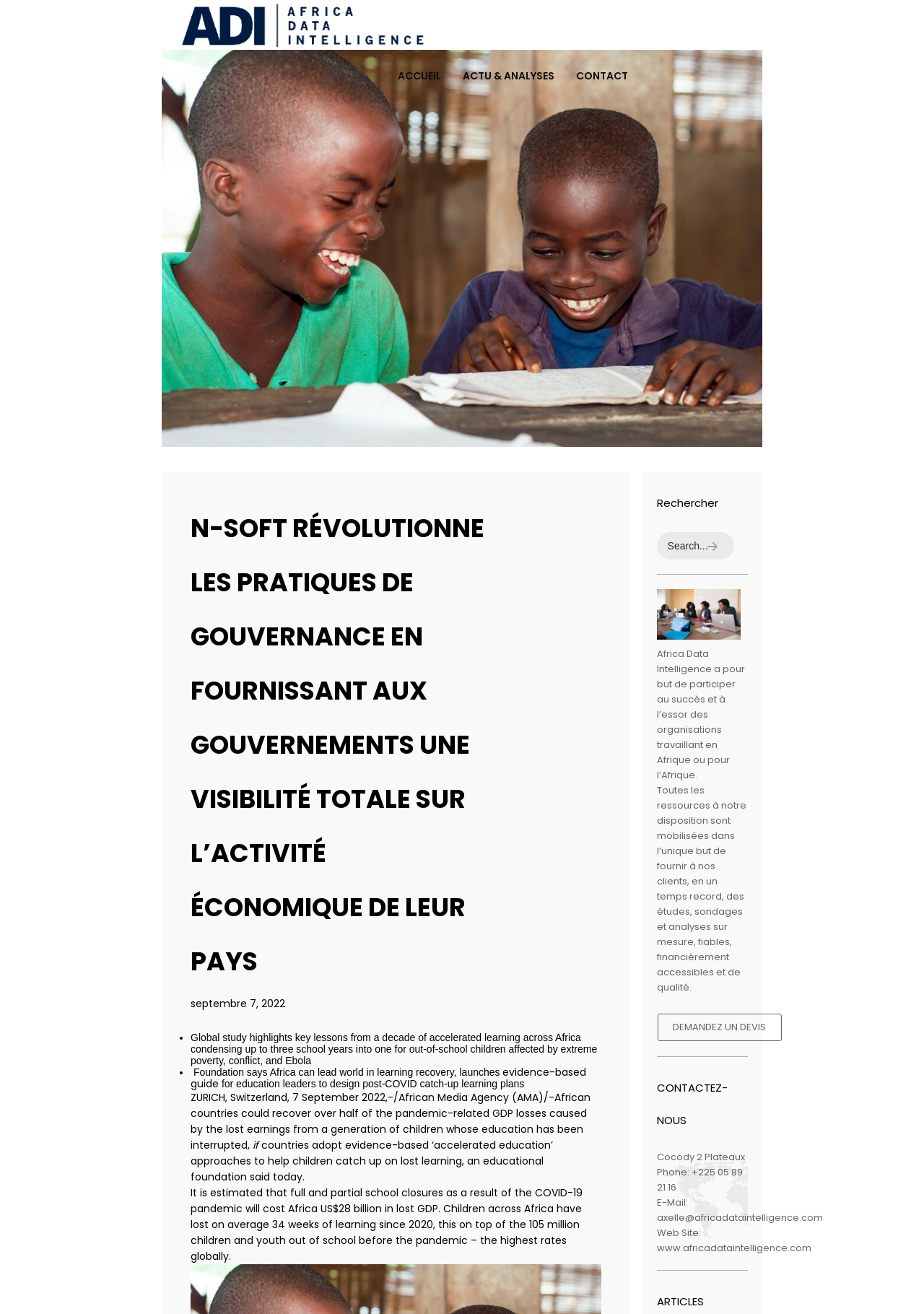Detail the various sections and features present on the webpage.

The webpage is about N-Soft, a company that provides data intelligence solutions for governments in Africa. At the top of the page, there are four main navigation links: "ACCUEIL", "ACTU & ANALYSES", "CONTACT", and an empty link. Below these links, there is a large heading that summarizes the company's mission: "N-SOFT RÉVOLUTIONNE LES PRATIQUES DE GOUVERNANCE EN FOURNISSANT AUX GOUVERNEMENTS UNE VISIBILITÉ TOTALE SUR L’ACTIVITÉ ÉCONOMIQUE DE LEUR PAYS".

On the left side of the page, there is a section with a date "septembre 7, 2022" and a list of two news articles. The first article discusses a global study on accelerated learning in Africa, and the second article talks about the potential for Africa to lead the world in learning recovery.

On the right side of the page, there is a section with a heading "Rechercher" and a search box with a button. Below this, there are three sections: "Qui Sommes-Nous?" with an image, "Africa Data Intelligence" with a paragraph of text, and "CONTACTEZ-NOUS" with contact information including address, phone number, email, and website.

There are a total of 4 headings, 7 links, 14 static text elements, 2 list markers, 1 image, 1 textbox, 1 button, and 1 group element on the page. The layout is organized with clear sections and headings, making it easy to navigate and find information.